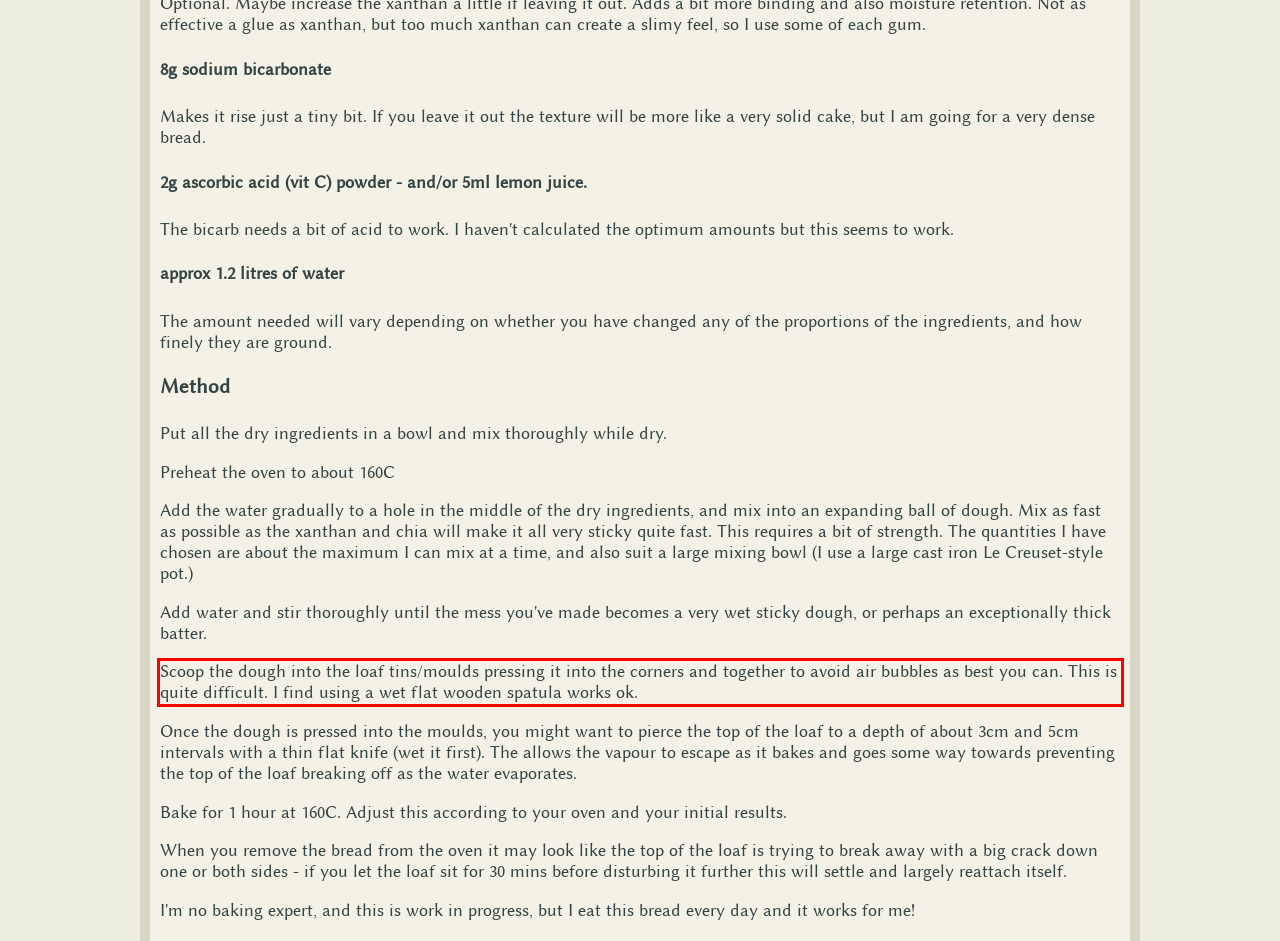Please examine the webpage screenshot and extract the text within the red bounding box using OCR.

Scoop the dough into the loaf tins/moulds pressing it into the corners and together to avoid air bubbles as best you can. This is quite difficult. I find using a wet flat wooden spatula works ok.